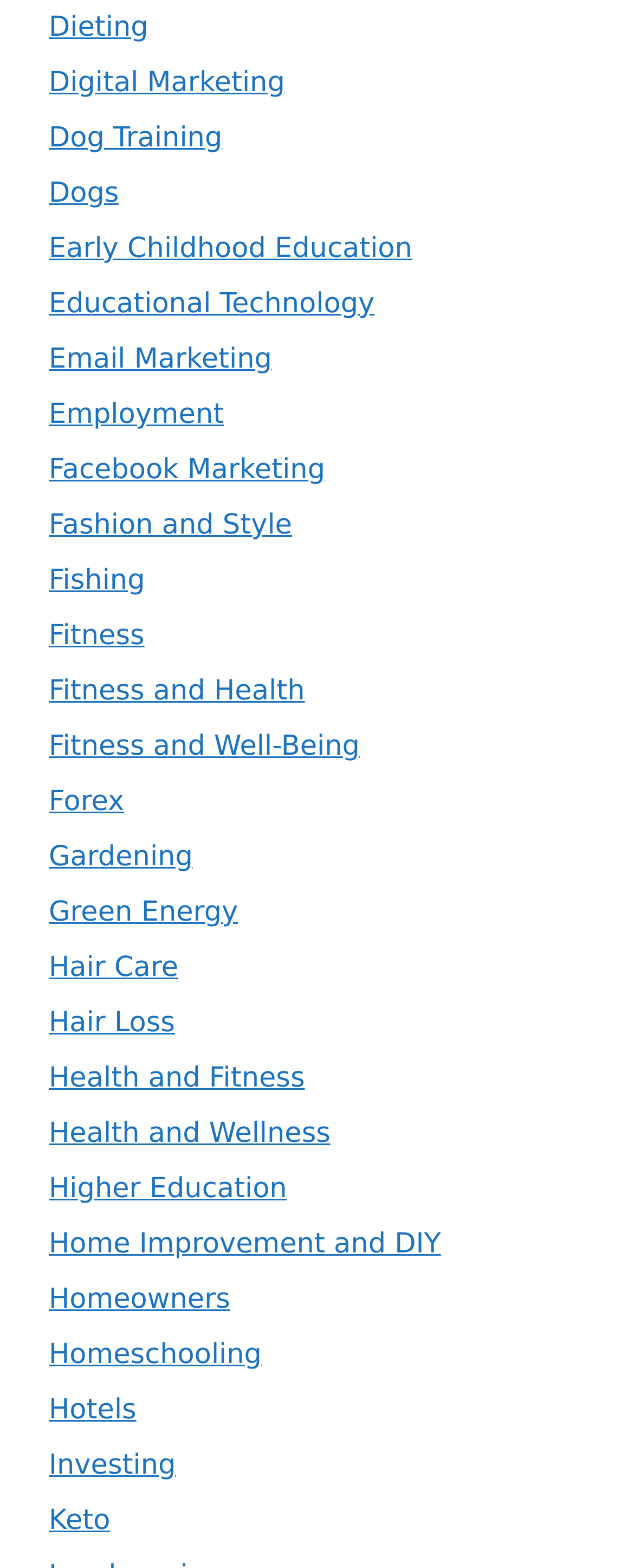Find the bounding box coordinates of the element to click in order to complete the given instruction: "Click on Dieting."

[0.077, 0.007, 0.234, 0.028]